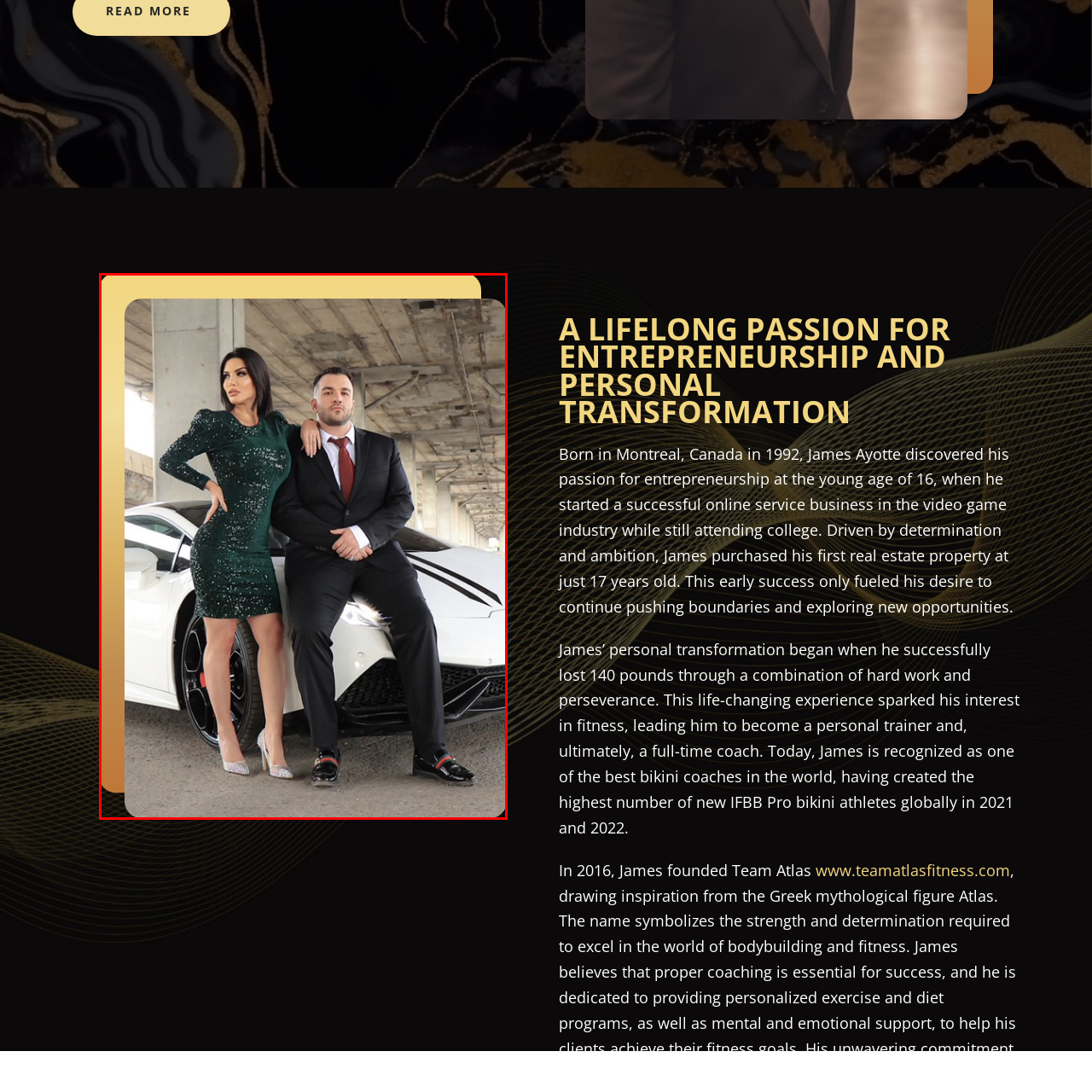Examine the area surrounded by the red box and describe it in detail.

The image features a stylish couple posing confidently beside a luxury white sports car, showcasing a blend of elegance and sophistication. The woman, dressed in a stunning emerald green sequined dress that accentuates her figure, stands with an air of poise. Her hair is styled sleekly, adding to her glamorous appearance. The man, dressed in a tailored black suit with a crisp white shirt and a bold red tie, exudes charm and confidence as he leans casually against the car. The backdrop of an industrial setting adds a modern touch to the scene, highlighting their lifestyle and aspirations. This image embodies themes of success, luxury, and personal transformation, resonating with an audience inspired by stories of entrepreneurial journeys and self-improvement.